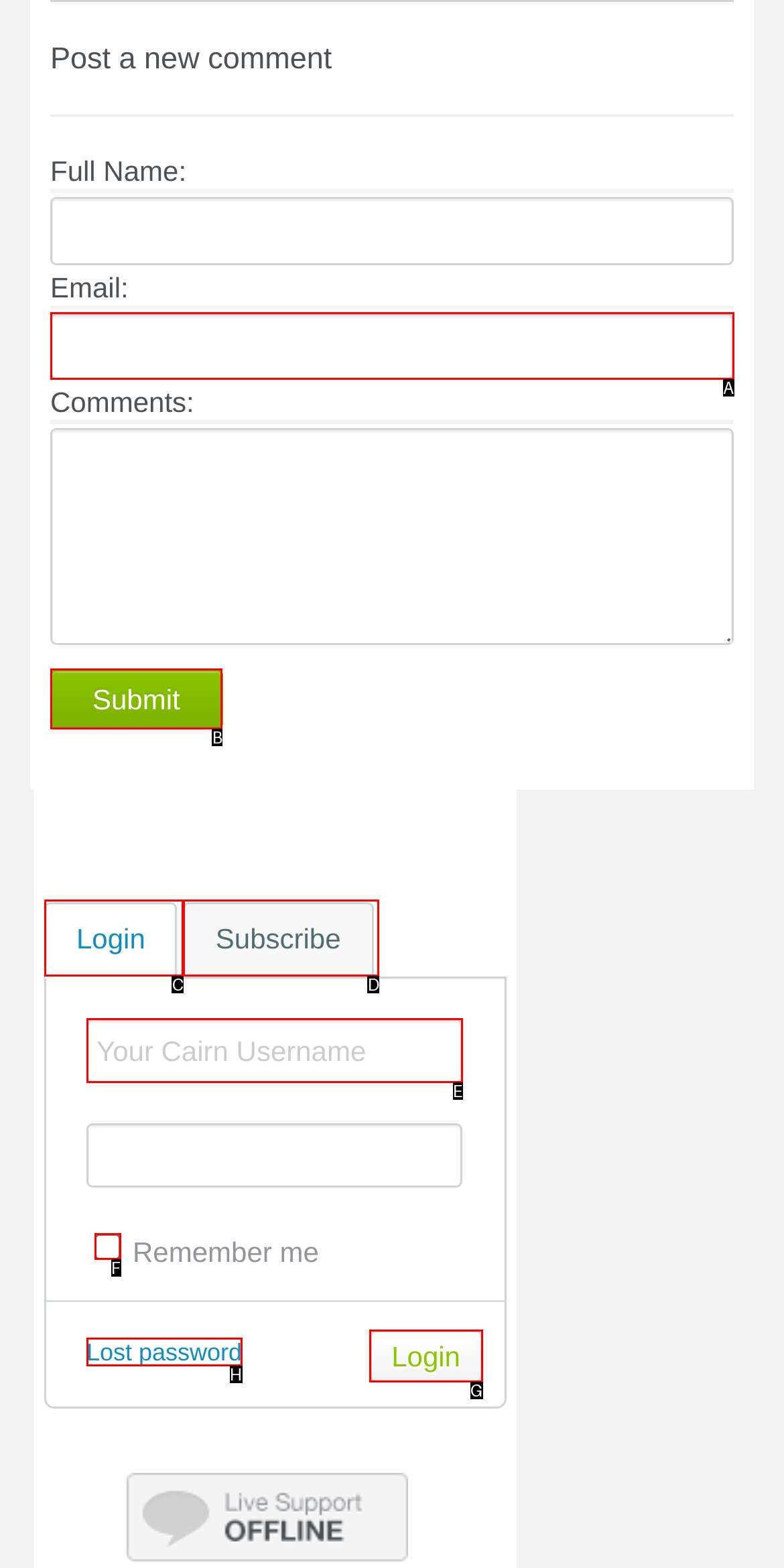Identify which option matches the following description: parent_node: Remember me name="rememberme" value="1"
Answer by giving the letter of the correct option directly.

F